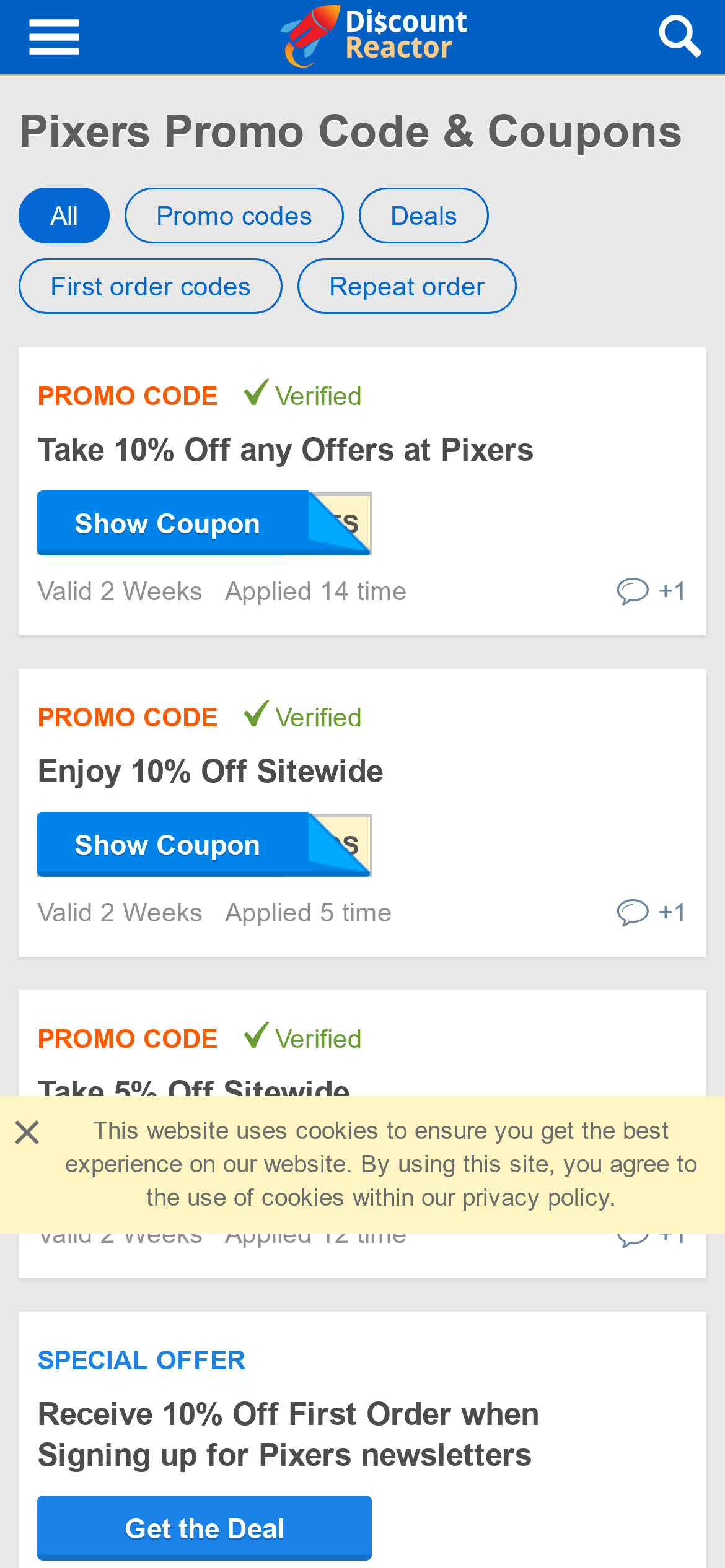Examine the screenshot and answer the question in as much detail as possible: How many promo codes are available?

I counted the number of promo codes listed on the webpage, and there are 5 promo codes available.